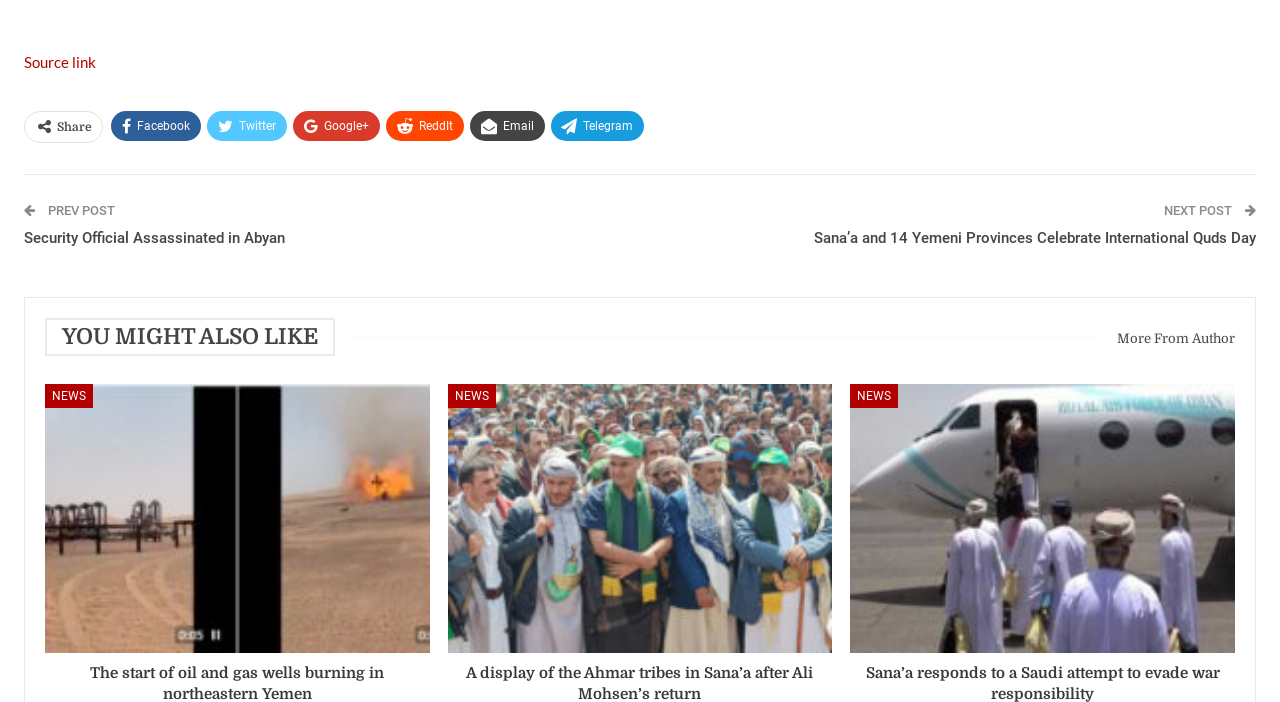Highlight the bounding box coordinates of the region I should click on to meet the following instruction: "Share on Facebook".

[0.087, 0.158, 0.157, 0.2]